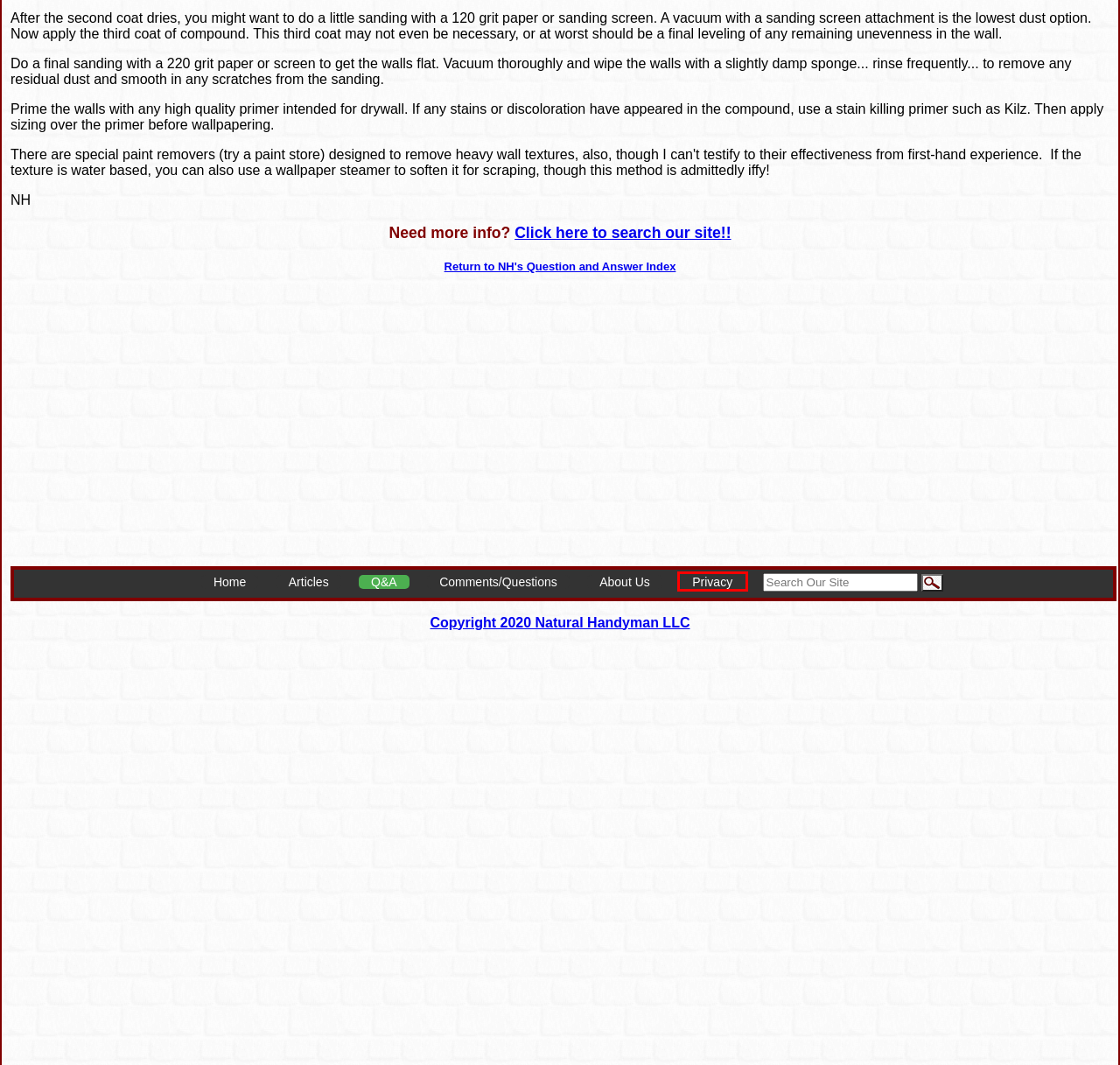You have a screenshot of a webpage with an element surrounded by a red bounding box. Choose the webpage description that best describes the new page after clicking the element inside the red bounding box. Here are the candidates:
A. Natural Handyman's Spray Texture page
B. Search the Natural Handyman's website
C. Natural Handyman's Privacy Policy Statment
D. Ceilings from Armstrong World Industries | Flooring from Armstrong Flooring
E. Home Repair Article List on the Natural Handyman website
F. About us... send a comment to the Natural Handyman
G. Natural Handyman's Question and Answer Category Page
H. Contact the Natural Handyman

C